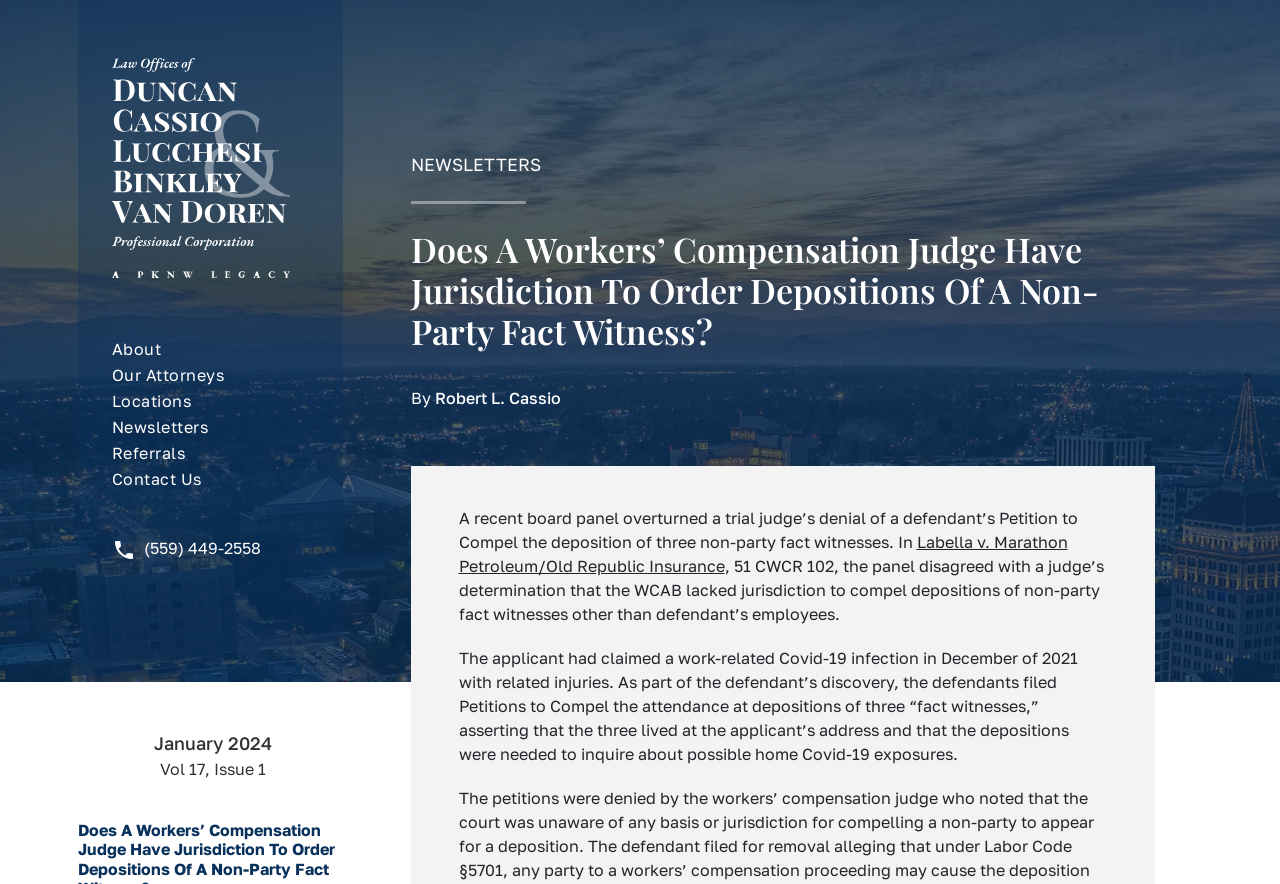Show me the bounding box coordinates of the clickable region to achieve the task as per the instruction: "Contact the law firm".

[0.087, 0.531, 0.157, 0.554]